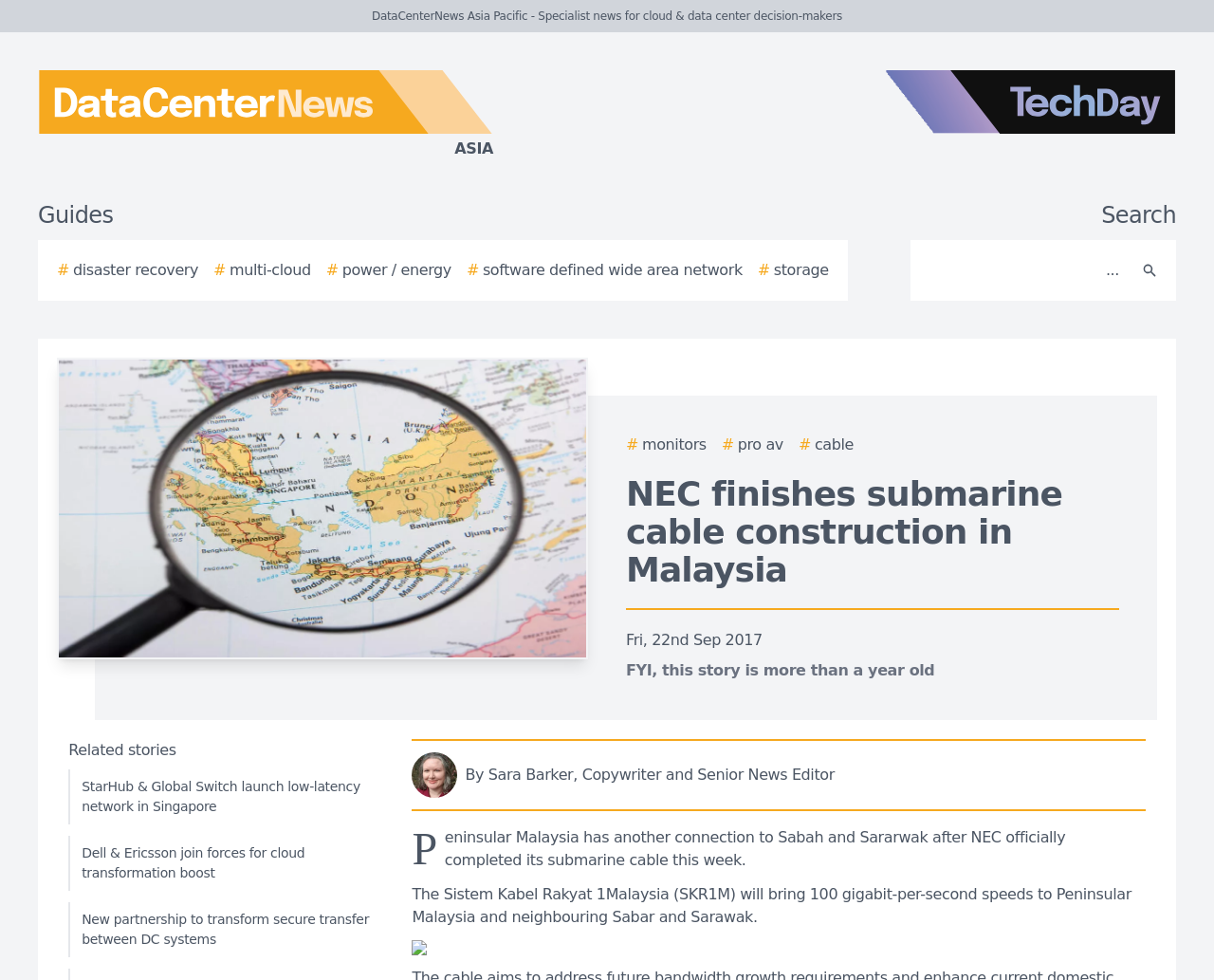Pinpoint the bounding box coordinates of the element to be clicked to execute the instruction: "Click on the DataCenterNews Asia Pacific logo".

[0.0, 0.072, 0.438, 0.164]